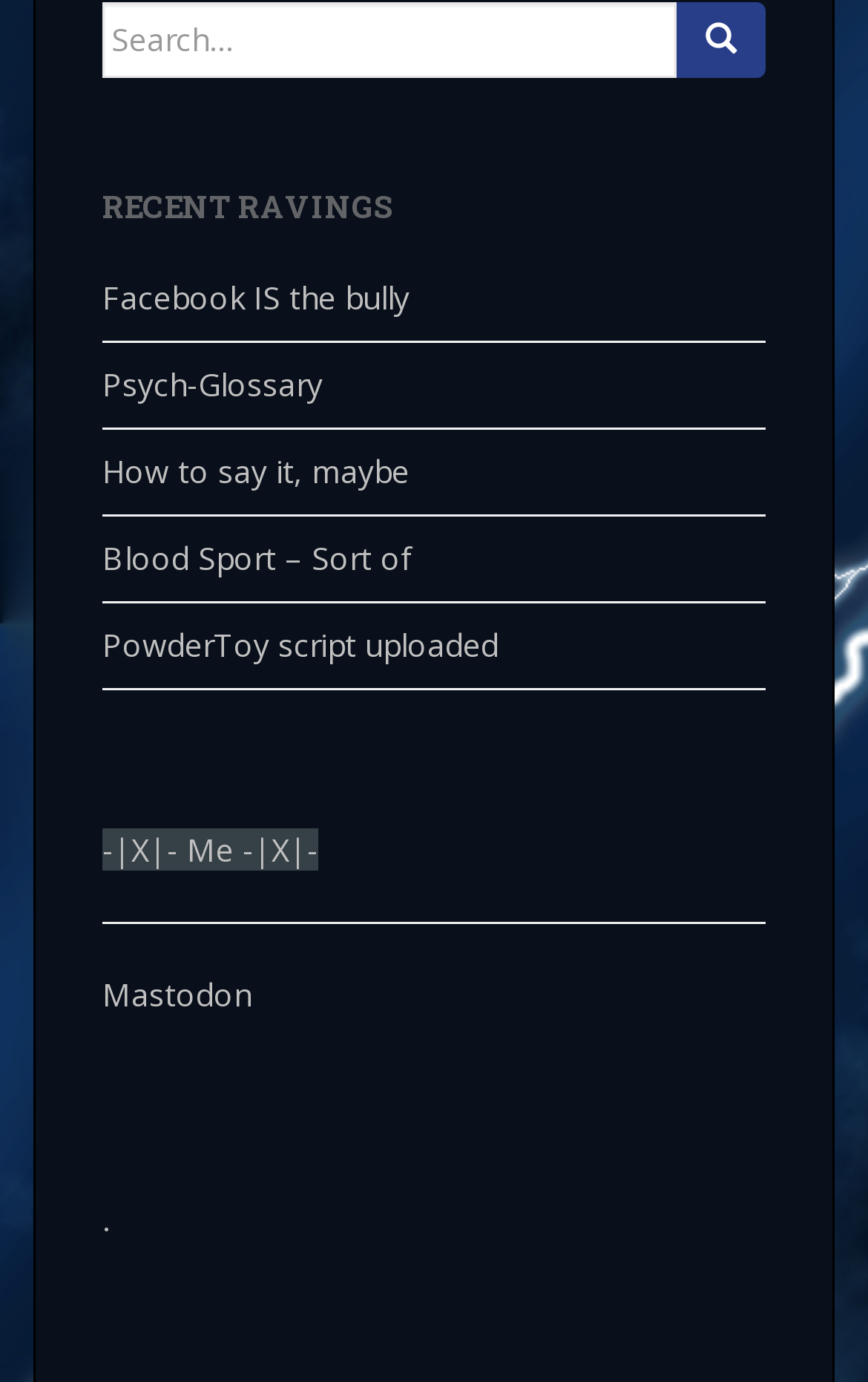Identify the bounding box coordinates for the element you need to click to achieve the following task: "Search for something". Provide the bounding box coordinates as four float numbers between 0 and 1, in the form [left, top, right, bottom].

[0.118, 0.001, 0.779, 0.056]